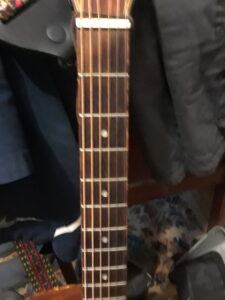Generate a detailed caption that describes the image.

The image depicts a close-up view of a guitar's fretboard, showcasing the arrangement of frets, fret markers, and the nut at the top of the neck. The fretboard appears to be made of dark wood, likely rosewood, which is known for its rich tone and durability. The nut, located at the intersection where the neck meets the headstock, holds the strings in place and is essential for string alignment. The image also captures some background items, including what appears to be a clothing rack and other objects, giving a glimpse into the environment surrounding the guitar. This detailed view emphasizes the craftsmanship and intricacies of the guitar's neck, highlighting the critical components that contribute to its sound and performance.